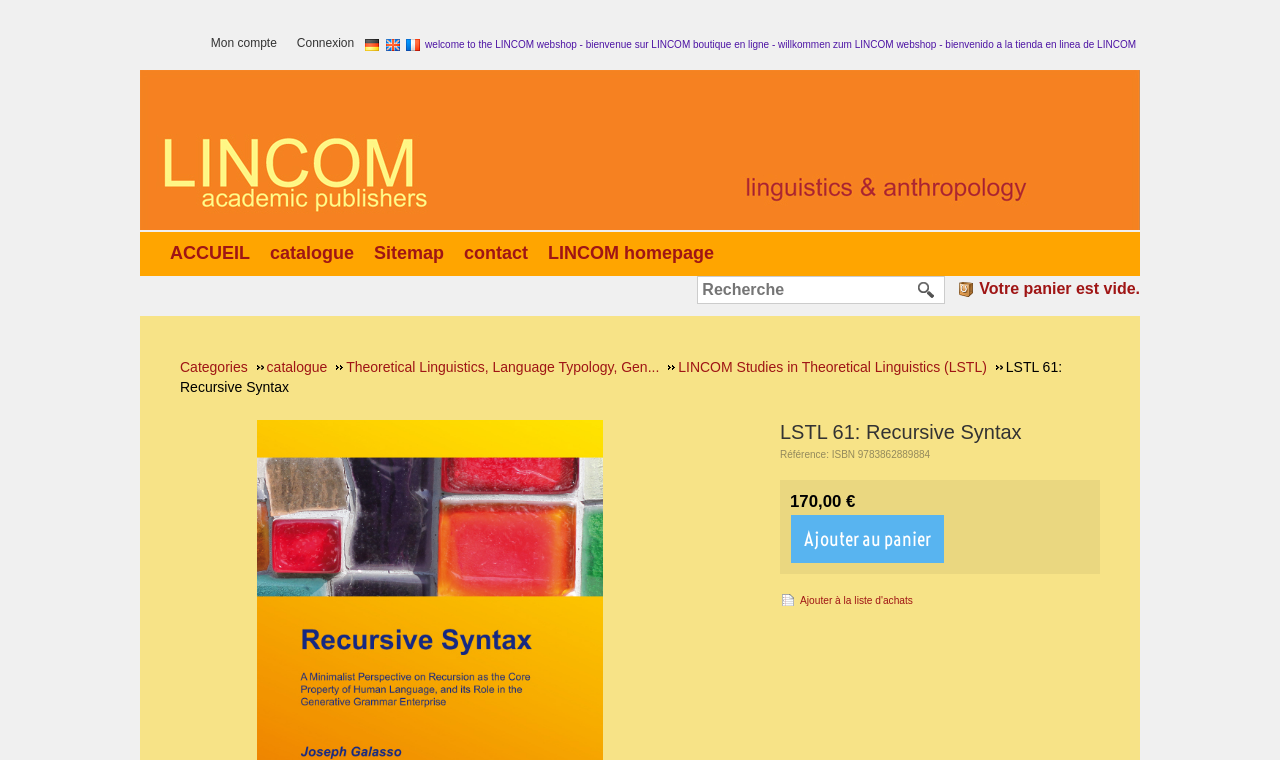Pinpoint the bounding box coordinates of the clickable area necessary to execute the following instruction: "log in". The coordinates should be given as four float numbers between 0 and 1, namely [left, top, right, bottom].

[0.232, 0.039, 0.285, 0.075]